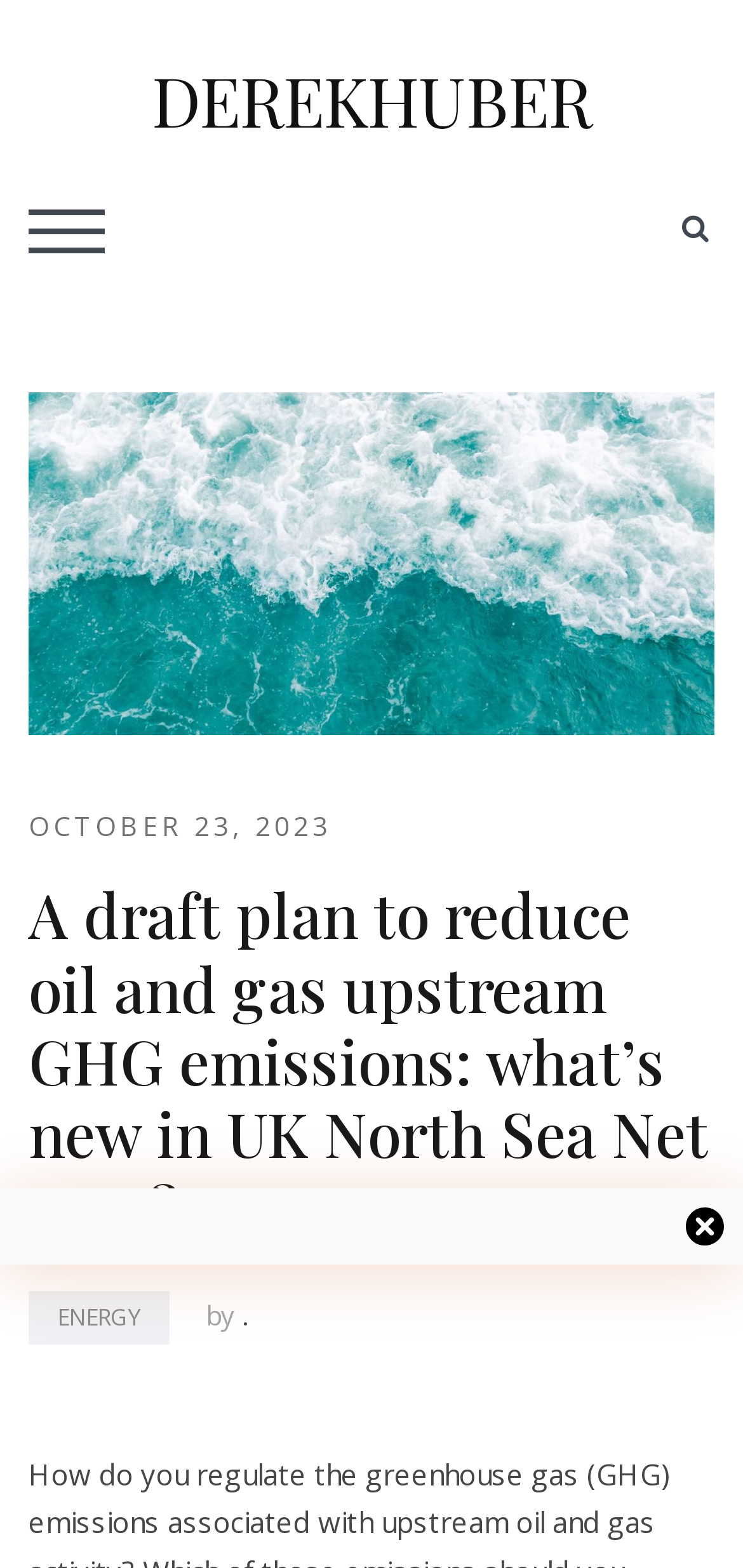What is the category of the article?
Provide a detailed and well-explained answer to the question.

I found the category of the article by looking at the header section of the webpage, where I saw a link with the text 'ENERGY' which is likely to be the category of the article.